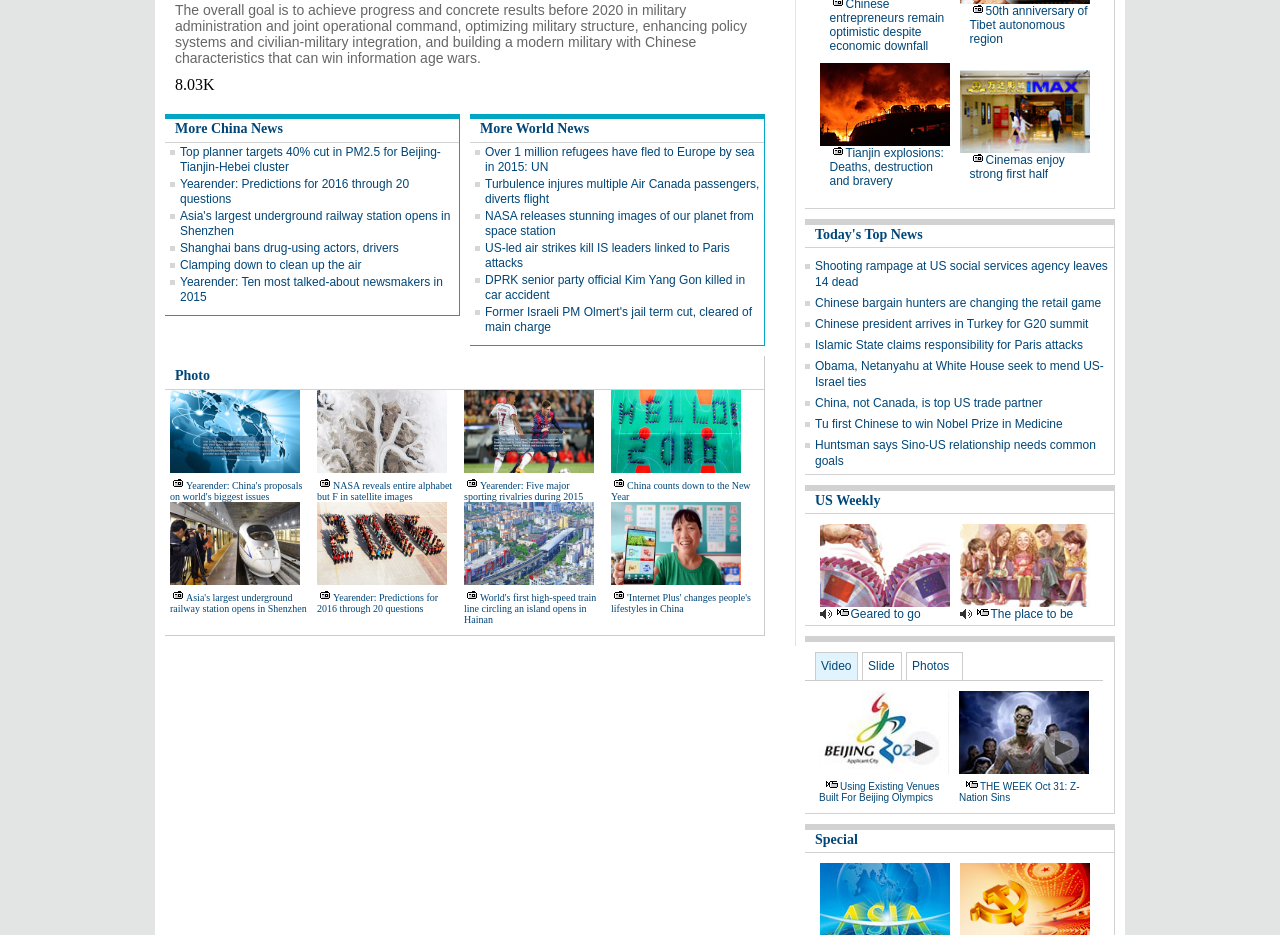What is the category of the news article 'Yearender: Predictions for 2016 through 20 questions'?
Using the visual information, answer the question in a single word or phrase.

Yearender